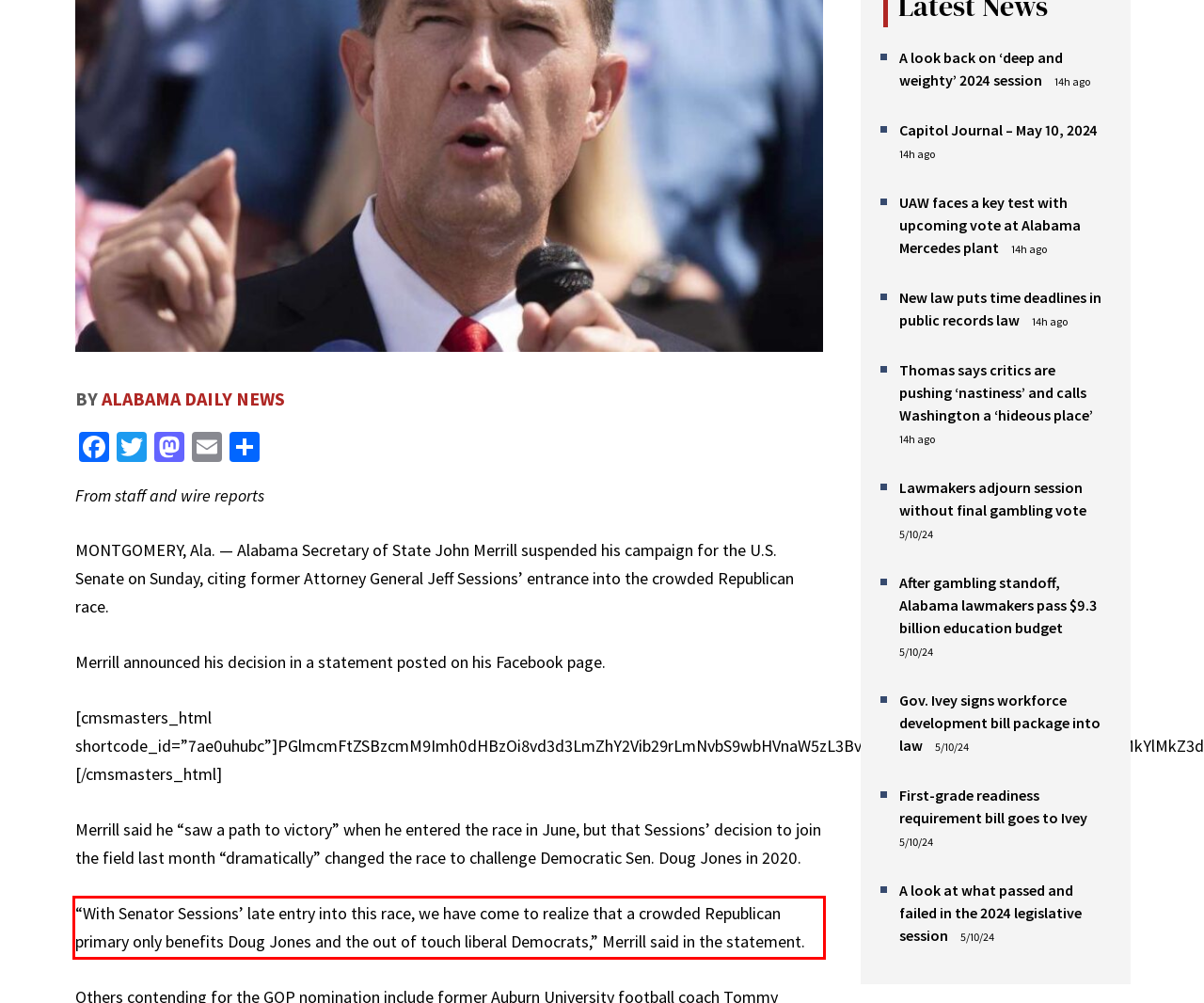Analyze the screenshot of a webpage where a red rectangle is bounding a UI element. Extract and generate the text content within this red bounding box.

“With Senator Sessions’ late entry into this race, we have come to realize that a crowded Republican primary only benefits Doug Jones and the out of touch liberal Democrats,” Merrill said in the statement.